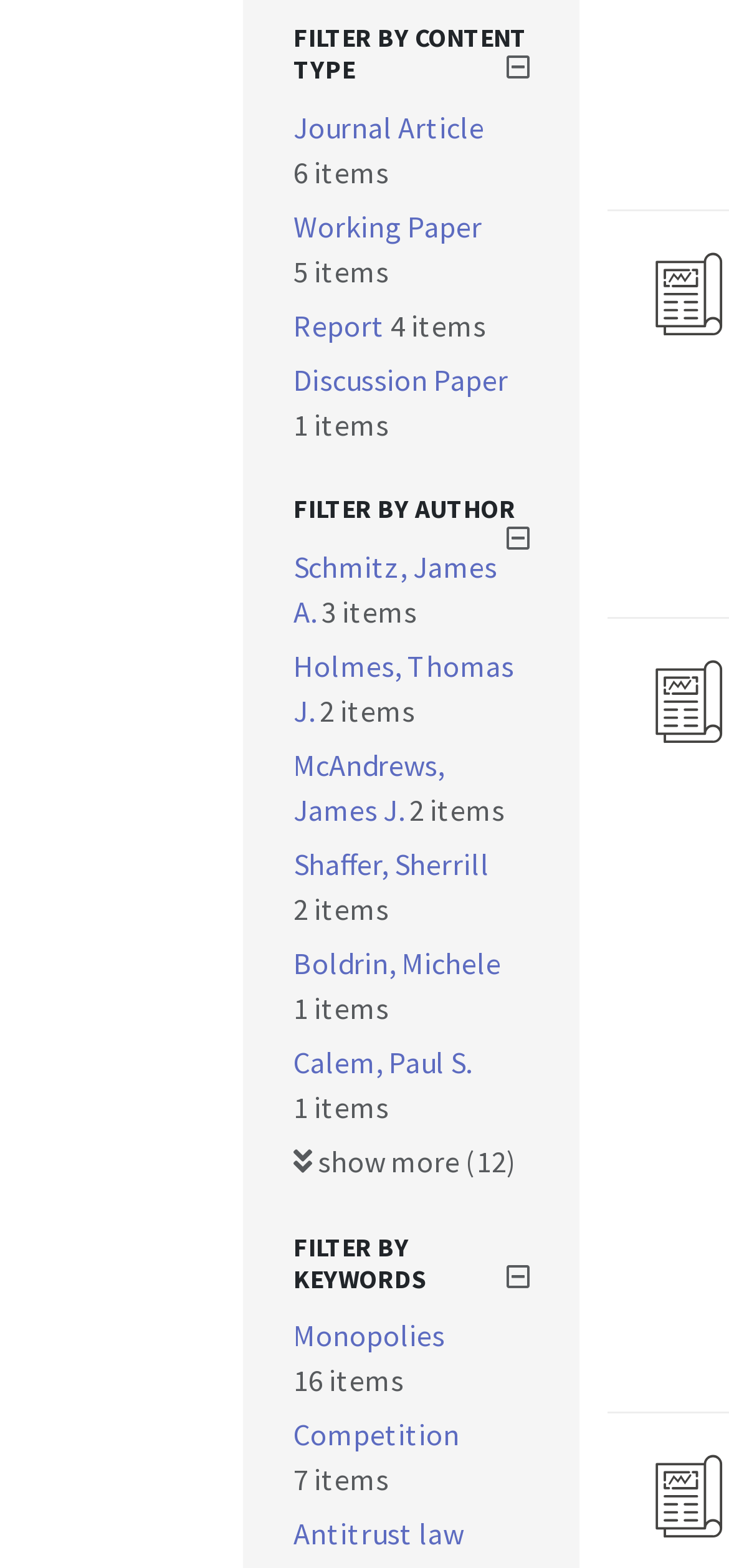Carefully observe the image and respond to the question with a detailed answer:
What is the total number of items?

I added up the number of items associated with each content type under the 'FILTER BY CONTENT TYPE' heading: 6 + 5 + 4 + 1 + 7 + 7 + 4 = 34. This is the total number of items.